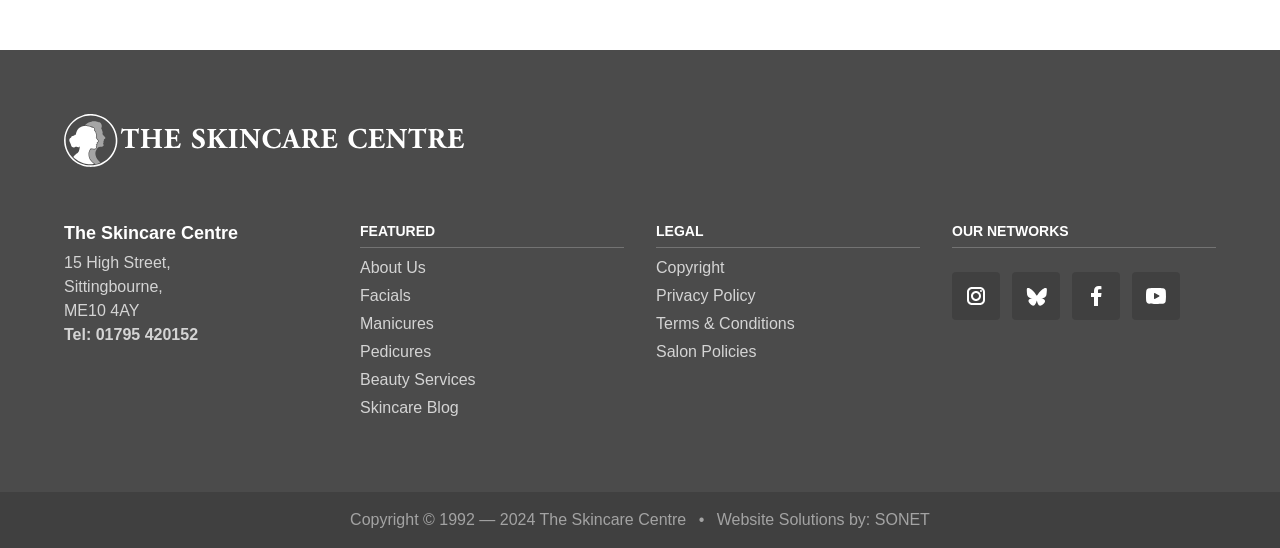What type of services does the skincare centre offer?
Based on the image, answer the question with as much detail as possible.

The type of services offered by the skincare centre can be found in the middle section of the webpage, where there are links to 'Facials', 'Manicures', 'Pedicures', and 'Beauty Services'.